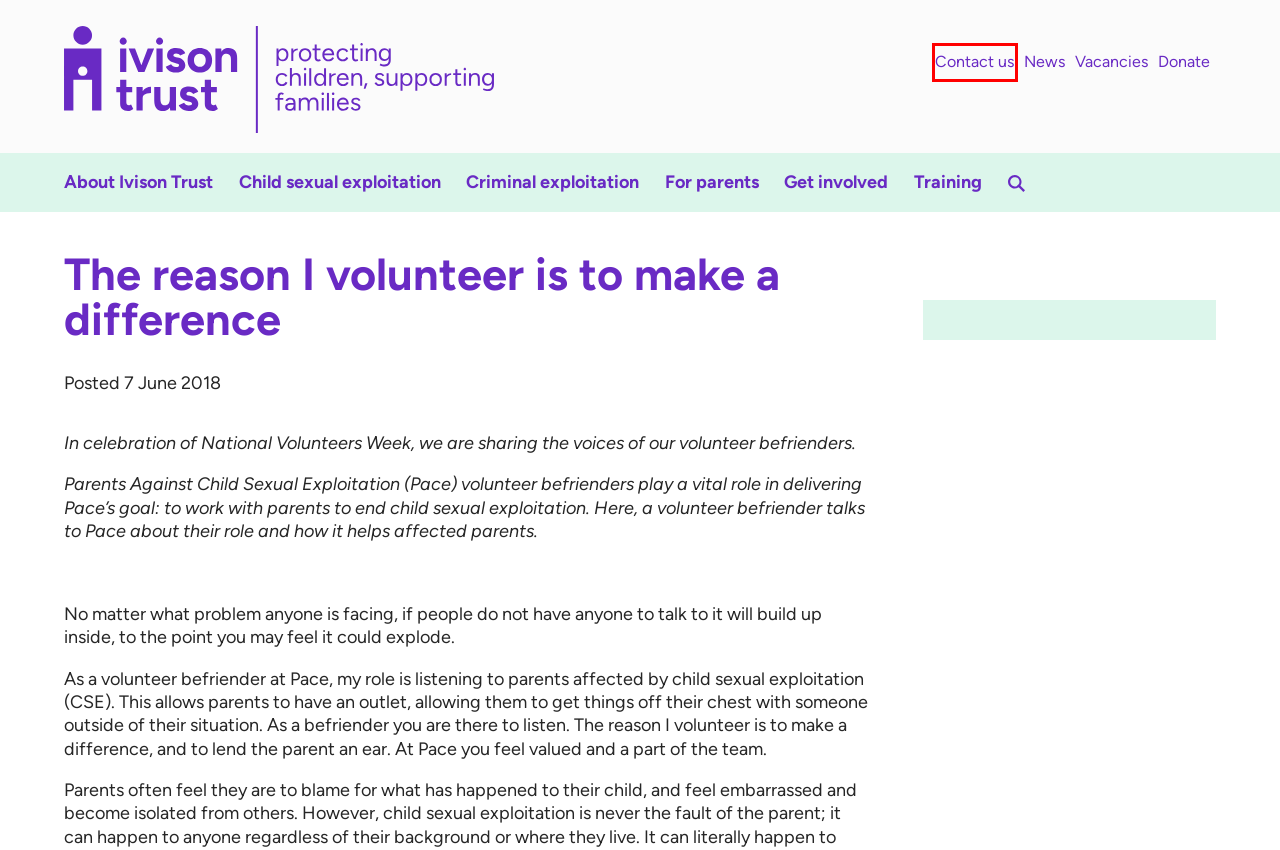Examine the screenshot of a webpage with a red bounding box around an element. Then, select the webpage description that best represents the new page after clicking the highlighted element. Here are the descriptions:
A. Criminal exploitation - Ivison Trust
B. Training - Ivison Trust
C. News - Ivison Trust
D. Contact us - Ivison Trust
E. About Ivison Trust - Ivison Trust
F. Child sexual exploitation - Ivison Trust
G. Vacancies - Ivison Trust
H. Donate - Ivison Trust

D